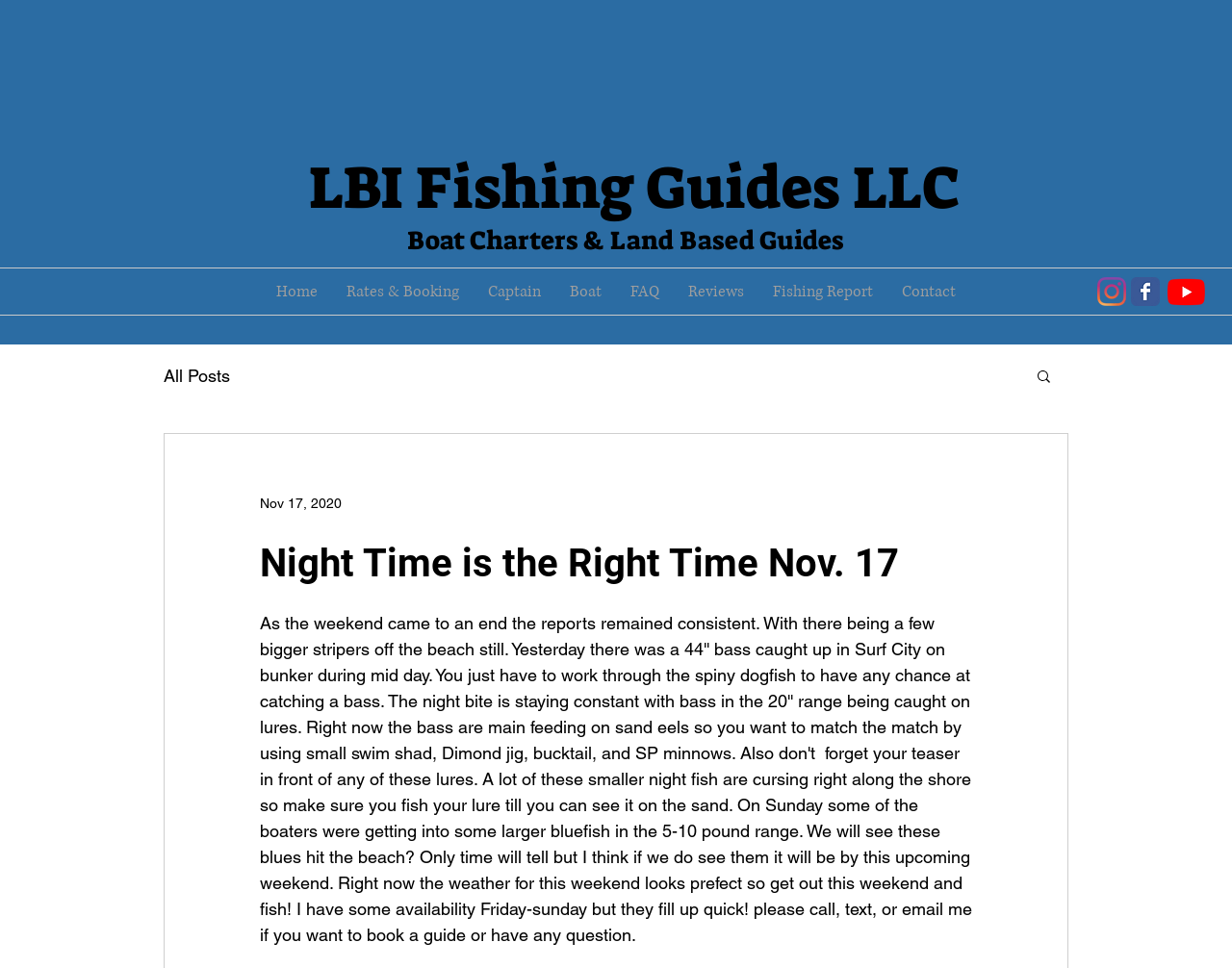How many navigation links are present?
Answer with a single word or phrase, using the screenshot for reference.

9